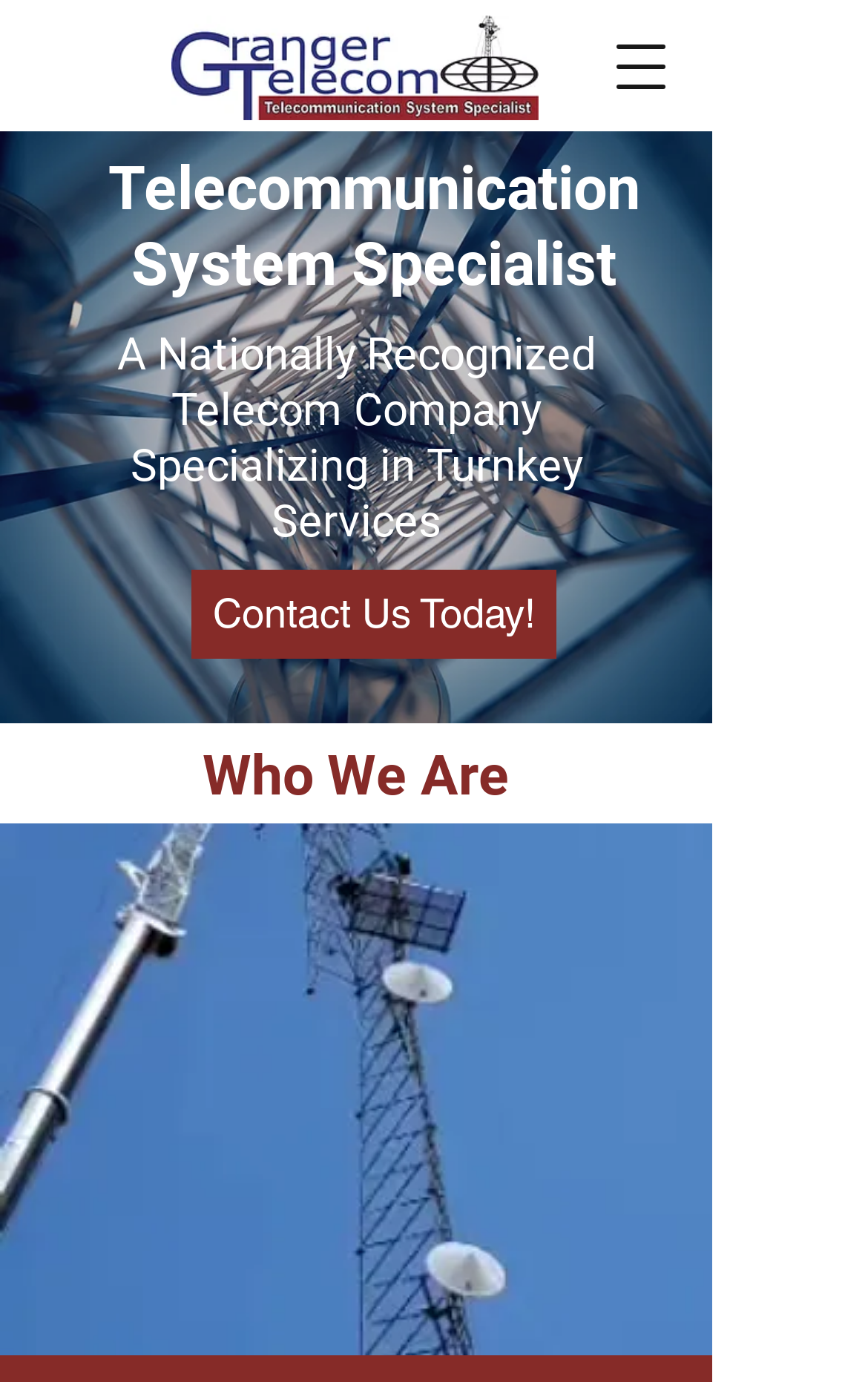Construct a comprehensive description capturing every detail on the webpage.

The webpage is titled "Home | Granger Telecom" and features a prominent logo image of Granger Telecom at the top left corner. To the top right, there is a button to open a navigation menu. 

Below the logo, a large image of a communication tower occupies most of the top section of the page. Above the image, there are two headings that describe the company as a "Telecommunication System Specialist" and a "Nationally Recognized Telecom Company Specializing in Turnkey Services". 

Further down, there is a call-to-action link "Contact Us Today!" positioned below the company description. 

Finally, at the bottom of the page, there is a heading titled "Who We Are", which likely leads to a section about the company's background and mission.